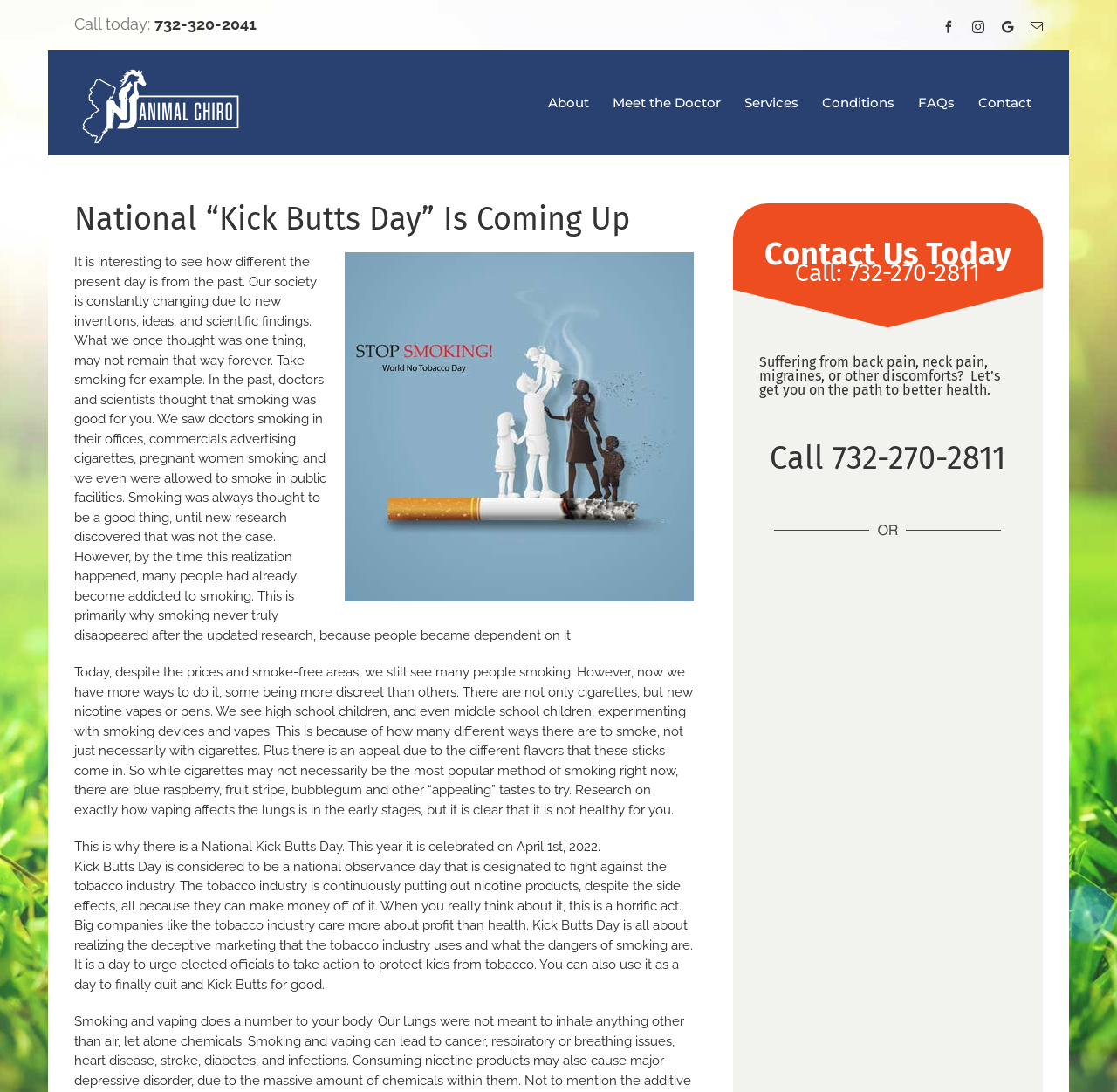Please use the details from the image to answer the following question comprehensively:
What is the purpose of National Kick Butts Day?

I found the purpose of National Kick Butts Day by reading the text on the webpage, which explains that it is a national observance day designated to fight against the tobacco industry and its deceptive marketing tactics.